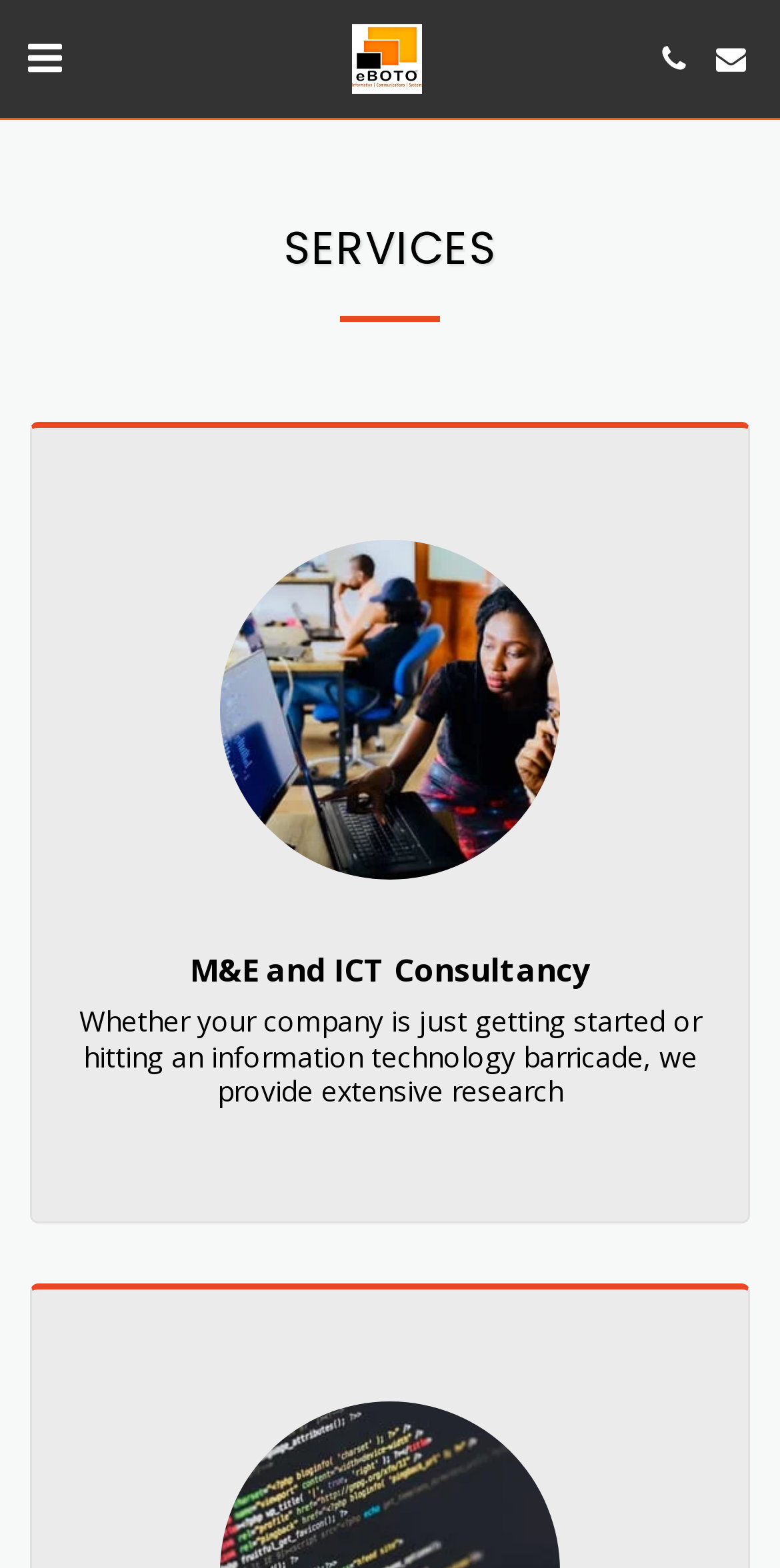Describe all visible elements and their arrangement on the webpage.

The webpage is about services, with a prominent heading "SERVICES" located near the top center of the page. Below the heading, there is a horizontal separator line. 

On the top left, there is a button with no text, and on the top right, there are two buttons, one with an icon and the other with no text. 

In the middle of the page, there is a link with a lengthy description about M&E and ICT Consultancy services, which provides research and solutions for companies facing information technology barriers. This link is accompanied by an image related to M&E and ICT Consultancy, positioned to the right of the link. Above the image, there is a heading "M&E and ICT Consultancy". 

At the top center, there is another link with no text.